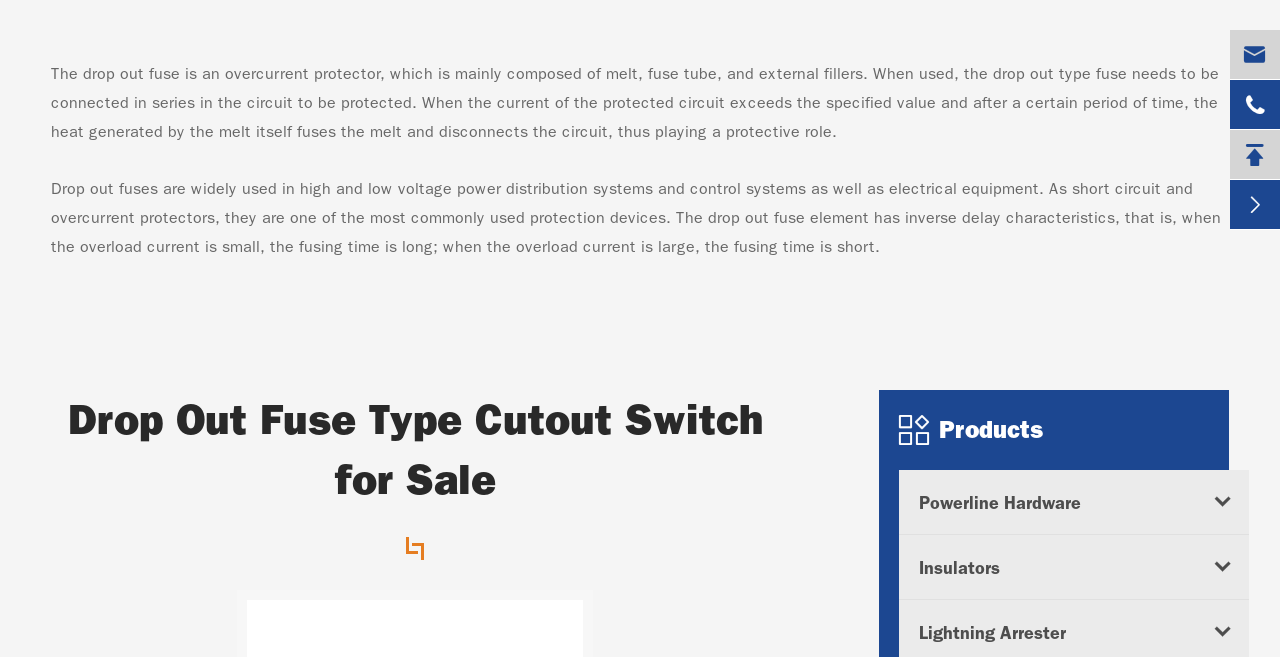Locate the bounding box of the UI element described in the following text: "NBA All-Star Game".

None